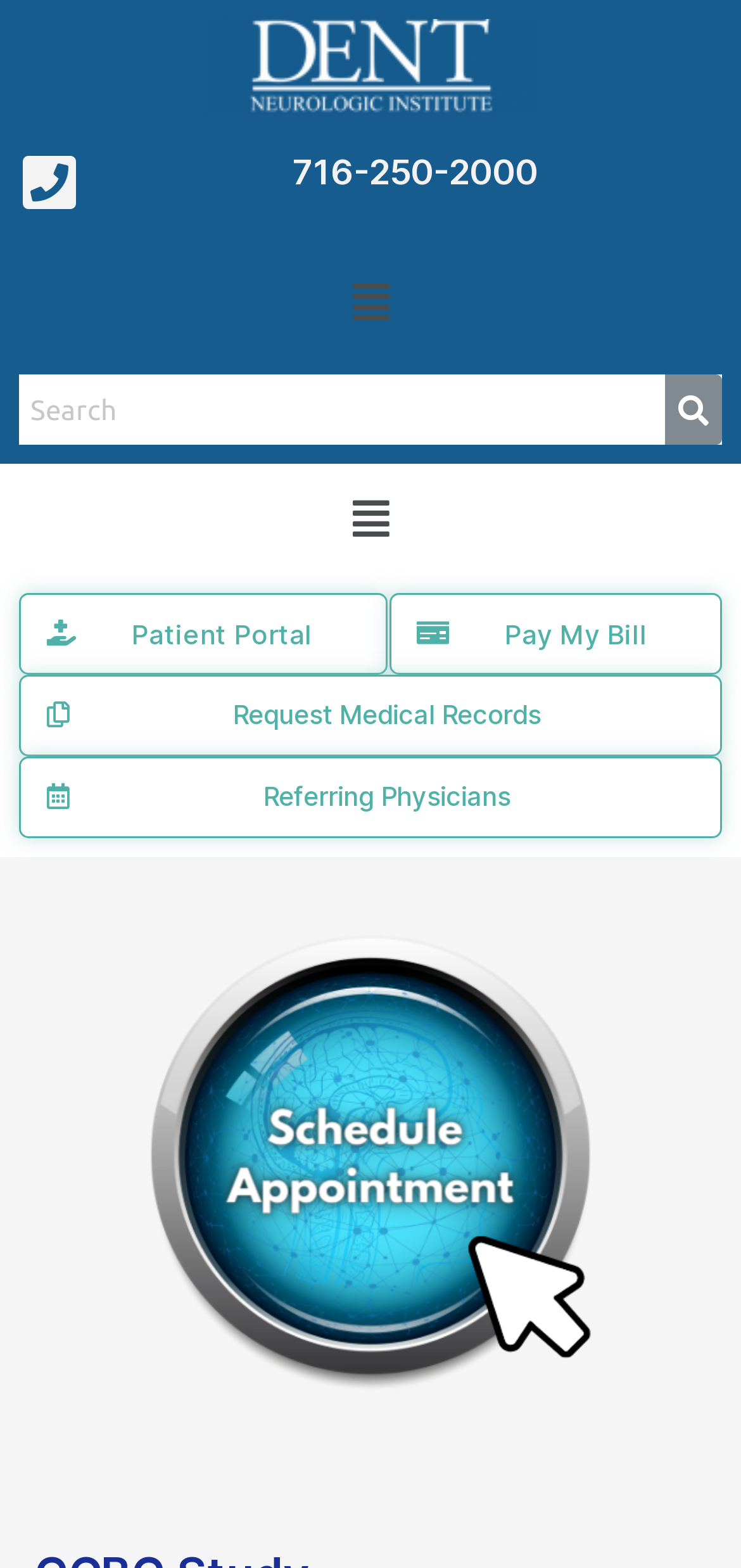Find the bounding box coordinates of the clickable area required to complete the following action: "click the menu button".

[0.456, 0.17, 0.544, 0.215]